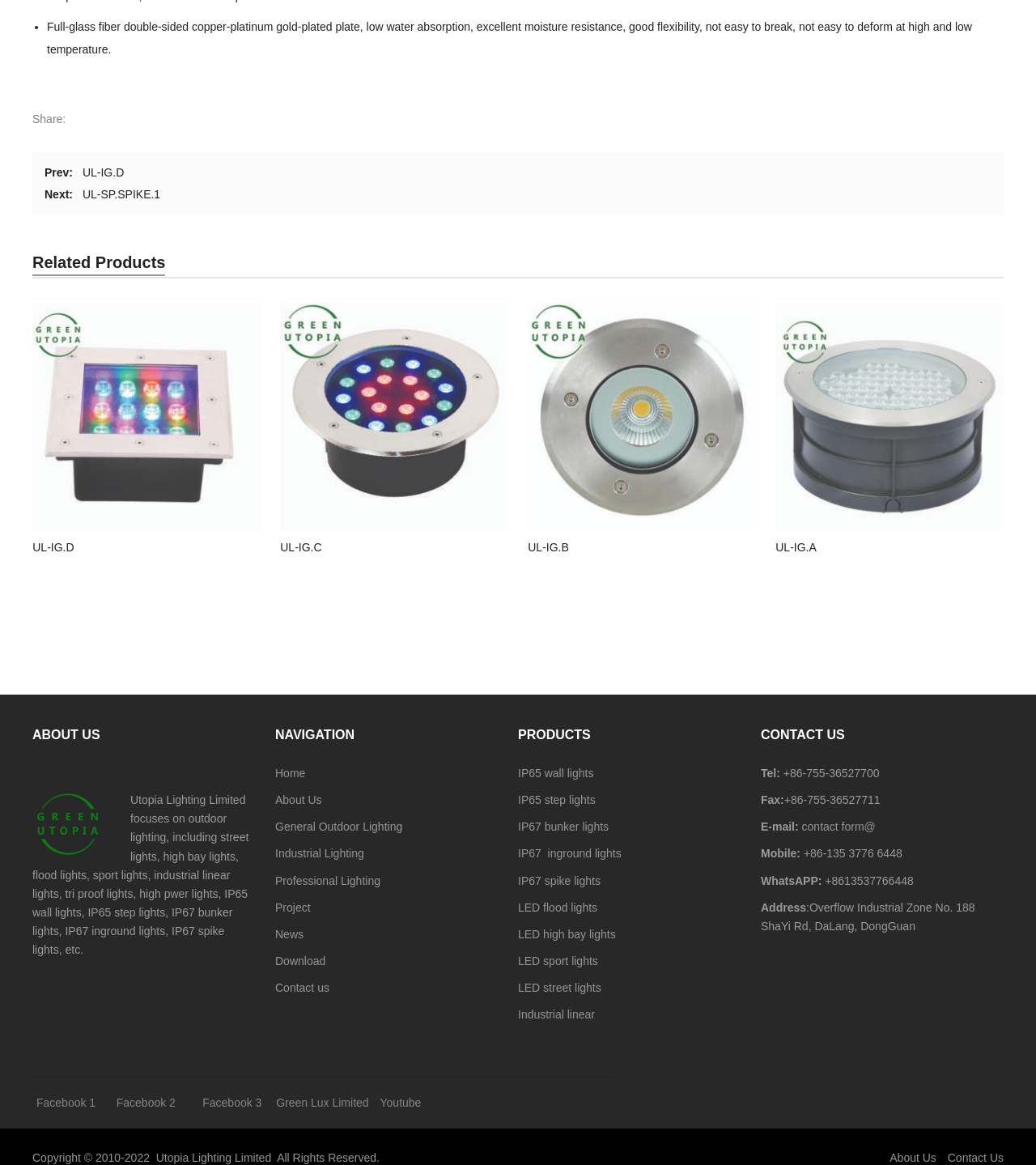Please identify the bounding box coordinates of the element on the webpage that should be clicked to follow this instruction: "Contact us through email". The bounding box coordinates should be given as four float numbers between 0 and 1, formatted as [left, top, right, bottom].

[0.774, 0.704, 0.845, 0.715]